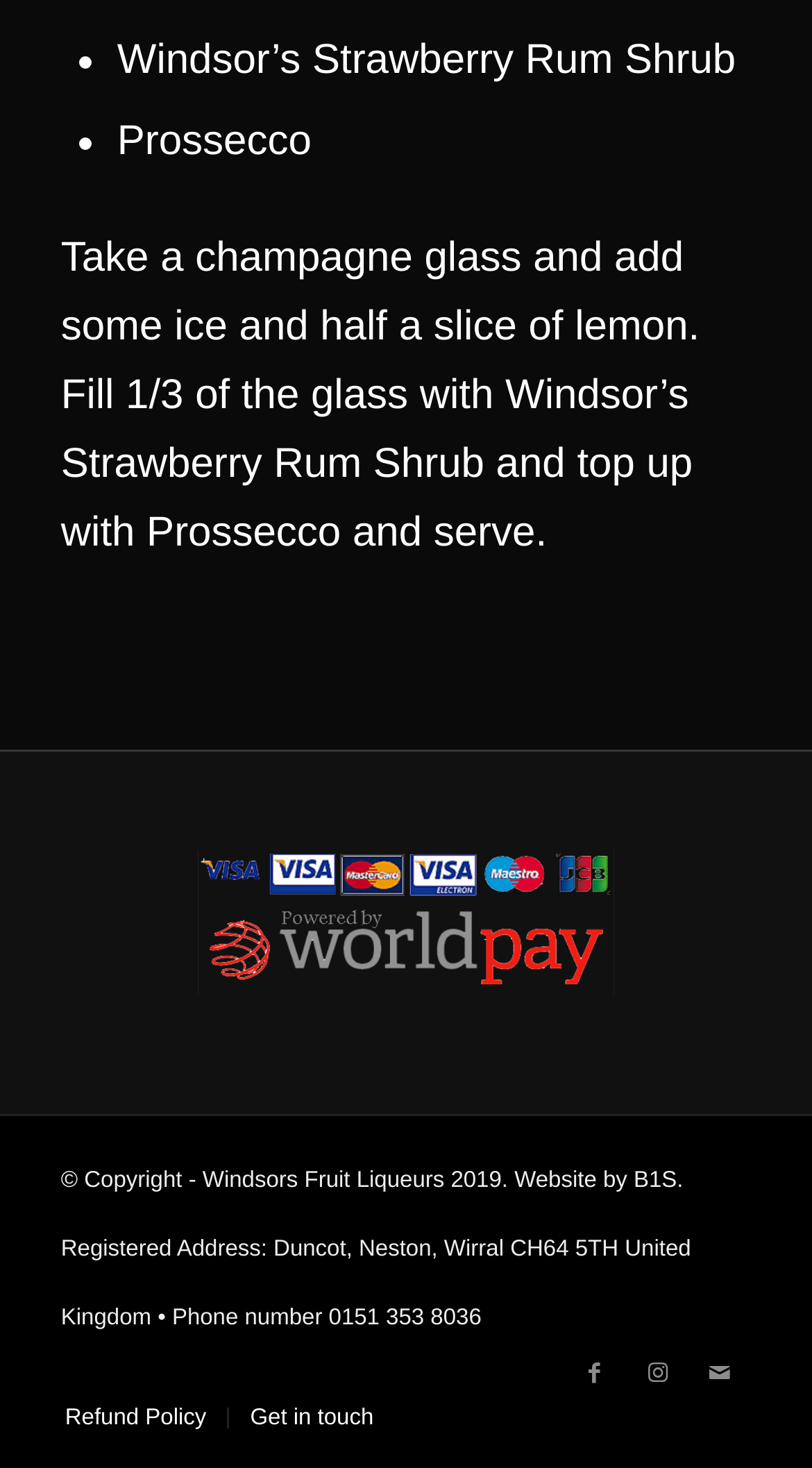From the element description: "Get in touch", extract the bounding box coordinates of the UI element. The coordinates should be expressed as four float numbers between 0 and 1, in the order [left, top, right, bottom].

[0.308, 0.958, 0.46, 0.975]